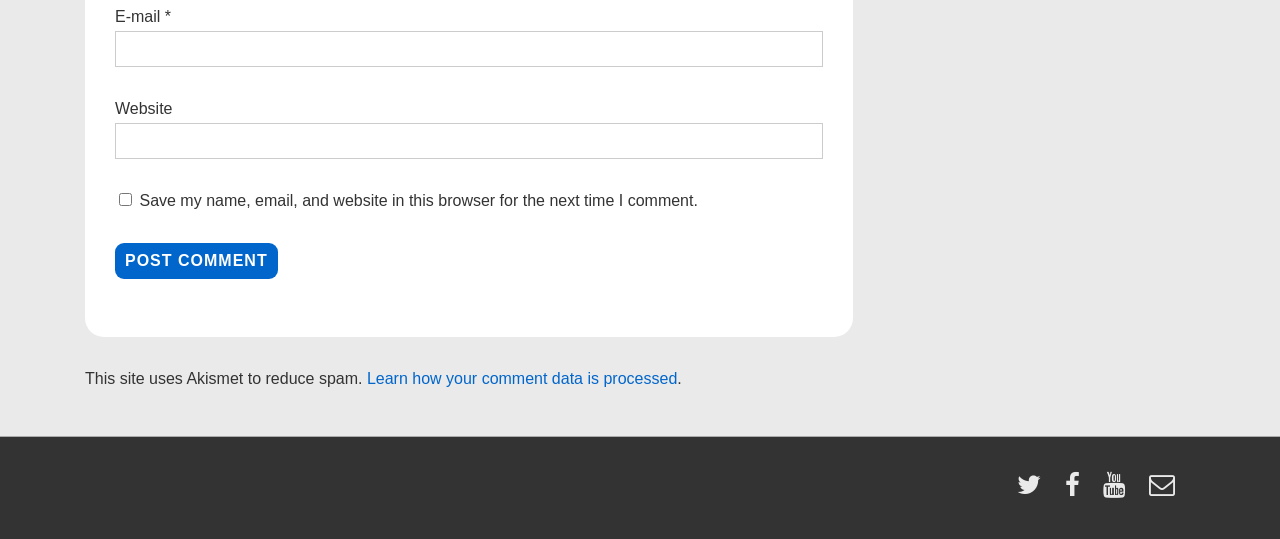Answer the question using only one word or a concise phrase: What is the label of the first textbox?

E-mail